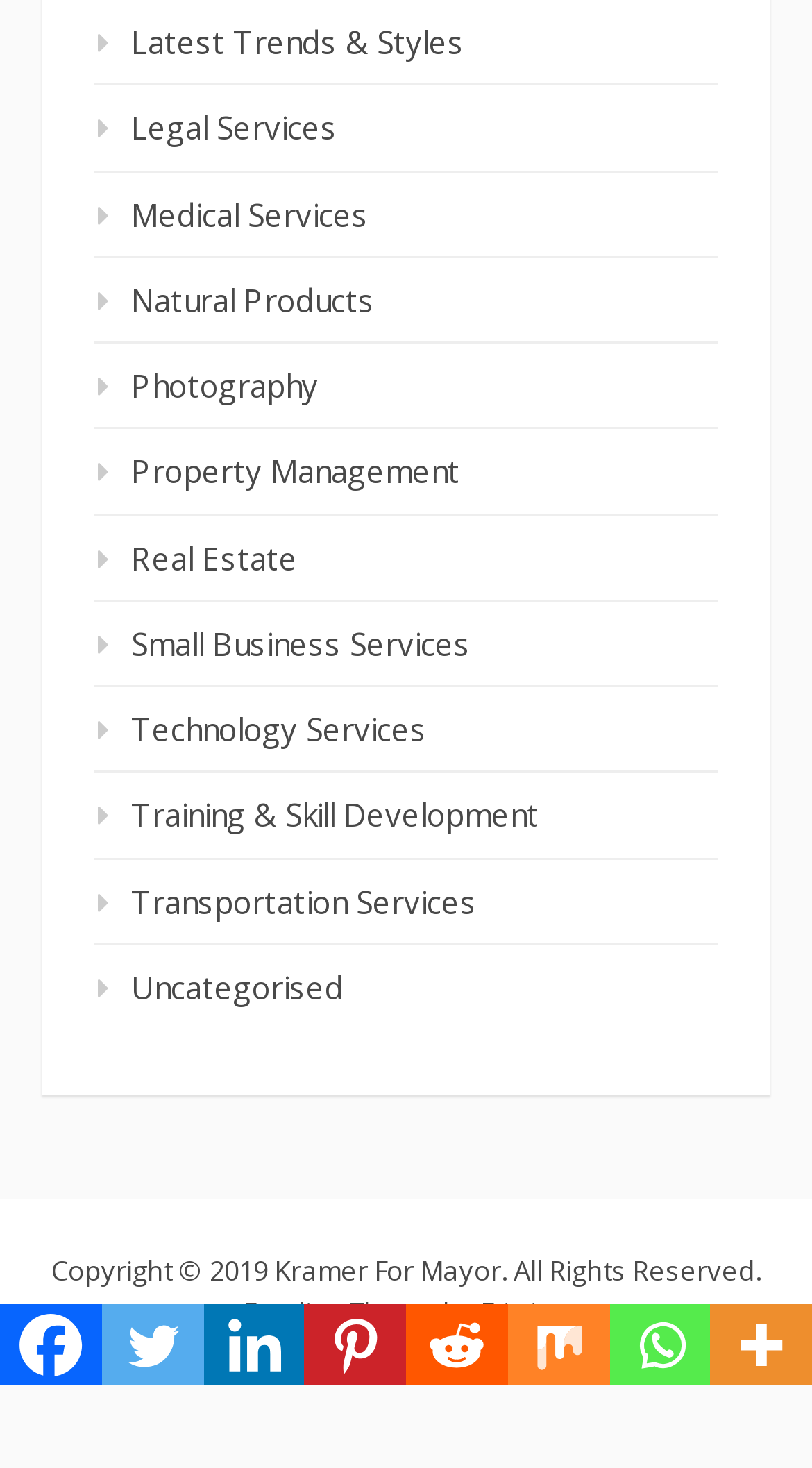What is the last category of services listed?
Can you offer a detailed and complete answer to this question?

I looked at the list of services on the webpage and found that the last category listed is Uncategorised, which is located at the bottom of the list.